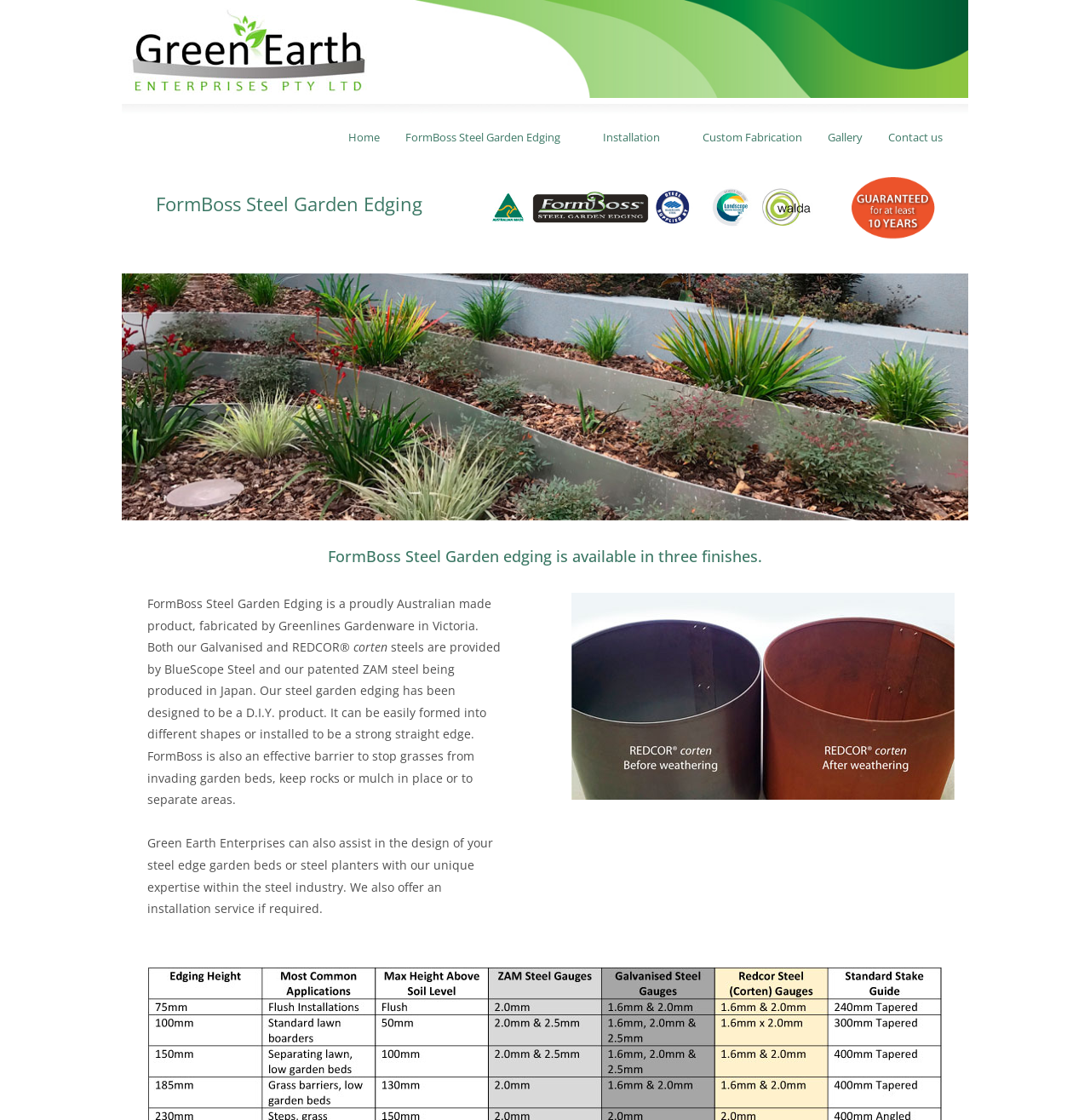Does Green Earth Enterprises offer installation service?
Please describe in detail the information shown in the image to answer the question.

The webpage states that 'Green Earth Enterprises can also assist in the design of your steel edge garden beds or steel planters with our unique expertise within the steel industry. We also offer an installation service if required.' which implies that they do offer installation service.